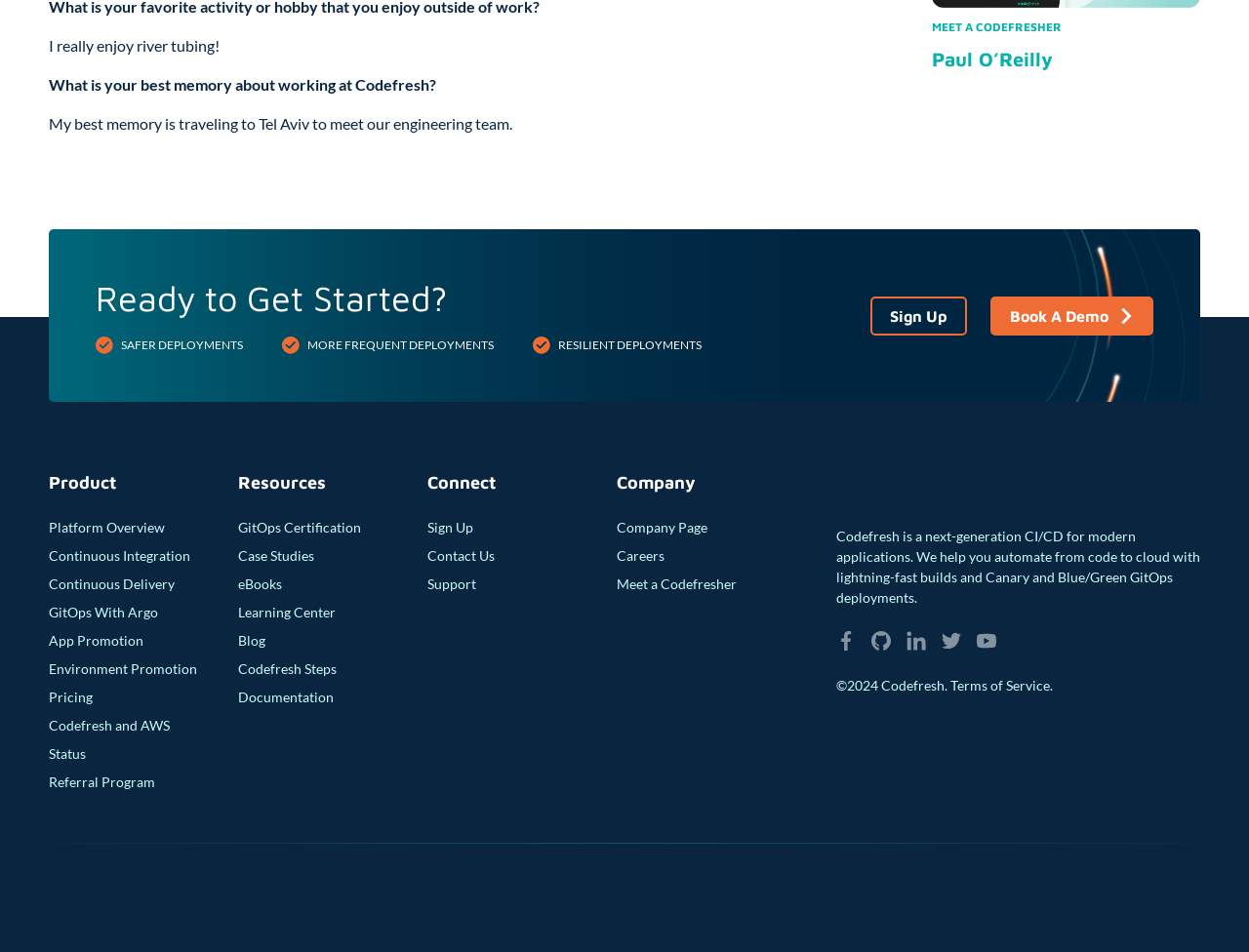What is the name of the certification program? Examine the screenshot and reply using just one word or a brief phrase.

GitOps Certification